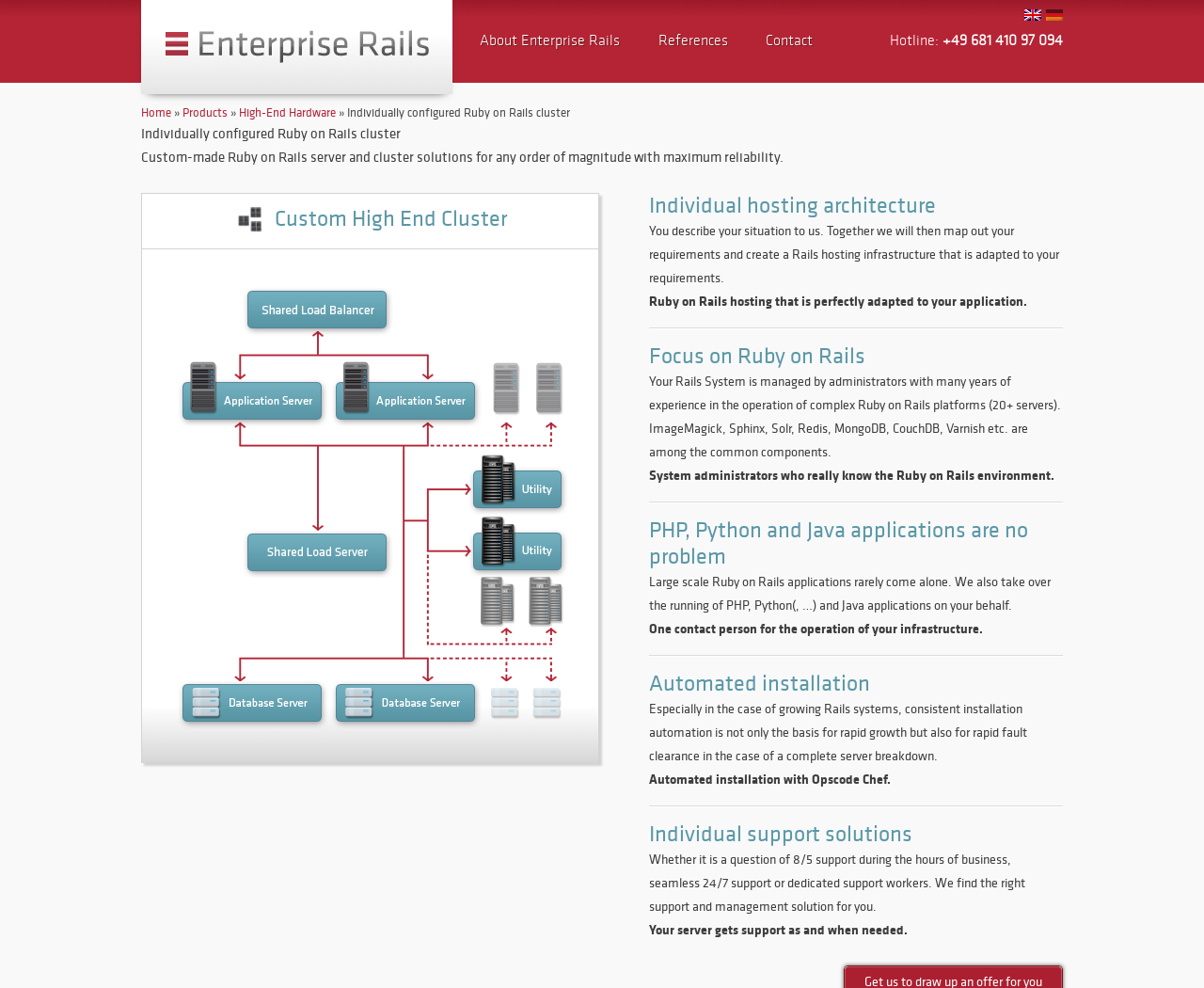What is the hotline number?
Based on the image, answer the question with as much detail as possible.

I found the hotline number by looking at the static text element with the label 'Hotline:' and the adjacent static text element with the phone number.